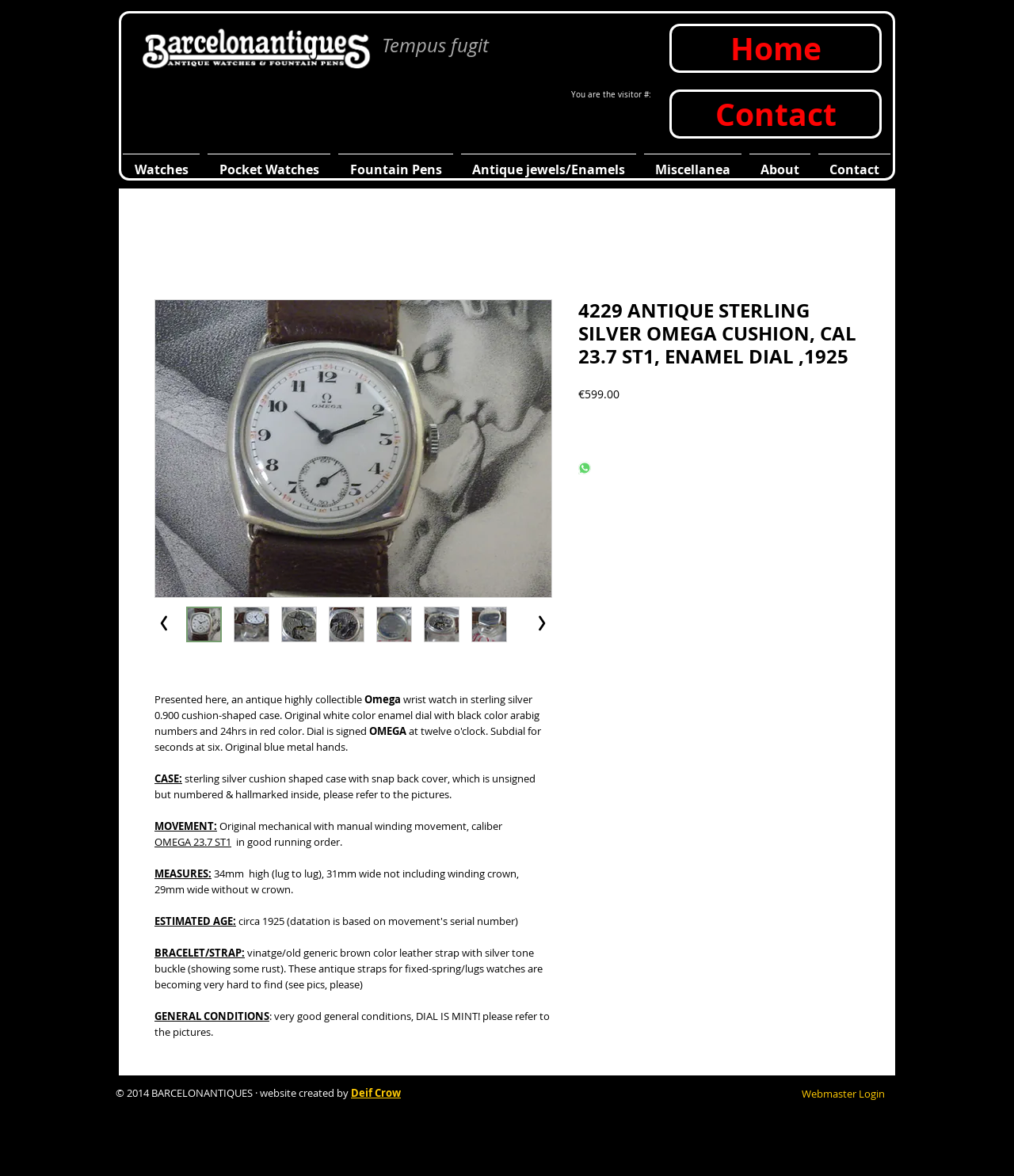Please determine the bounding box of the UI element that matches this description: INDIGO. The coordinates should be given as (top-left x, top-left y, bottom-right x, bottom-right y), with all values between 0 and 1.

None